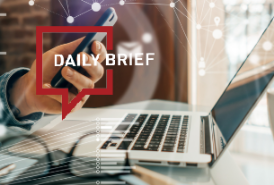What is the text enclosed within the red speech bubble?
Answer the question with a detailed and thorough explanation.

The bold graphic text 'DAILY BRIEF' is enclosed within a red speech bubble, emphasizing the idea of staying updated with the latest news and information, particularly in the context of current events and trends.